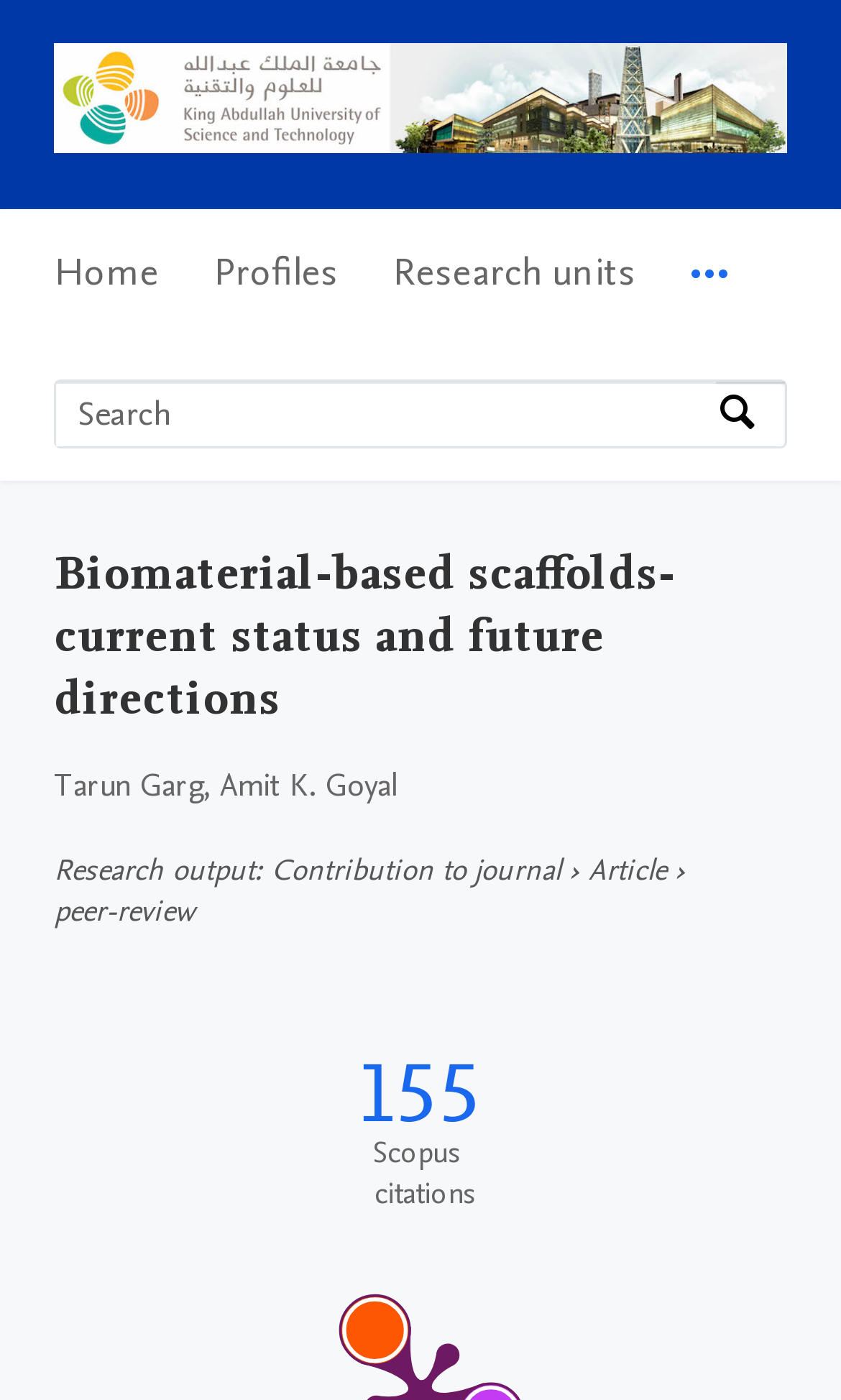Pinpoint the bounding box coordinates of the clickable element needed to complete the instruction: "Click on the KAUST FACULTY PORTAL logo". The coordinates should be provided as four float numbers between 0 and 1: [left, top, right, bottom].

[0.064, 0.031, 0.936, 0.109]